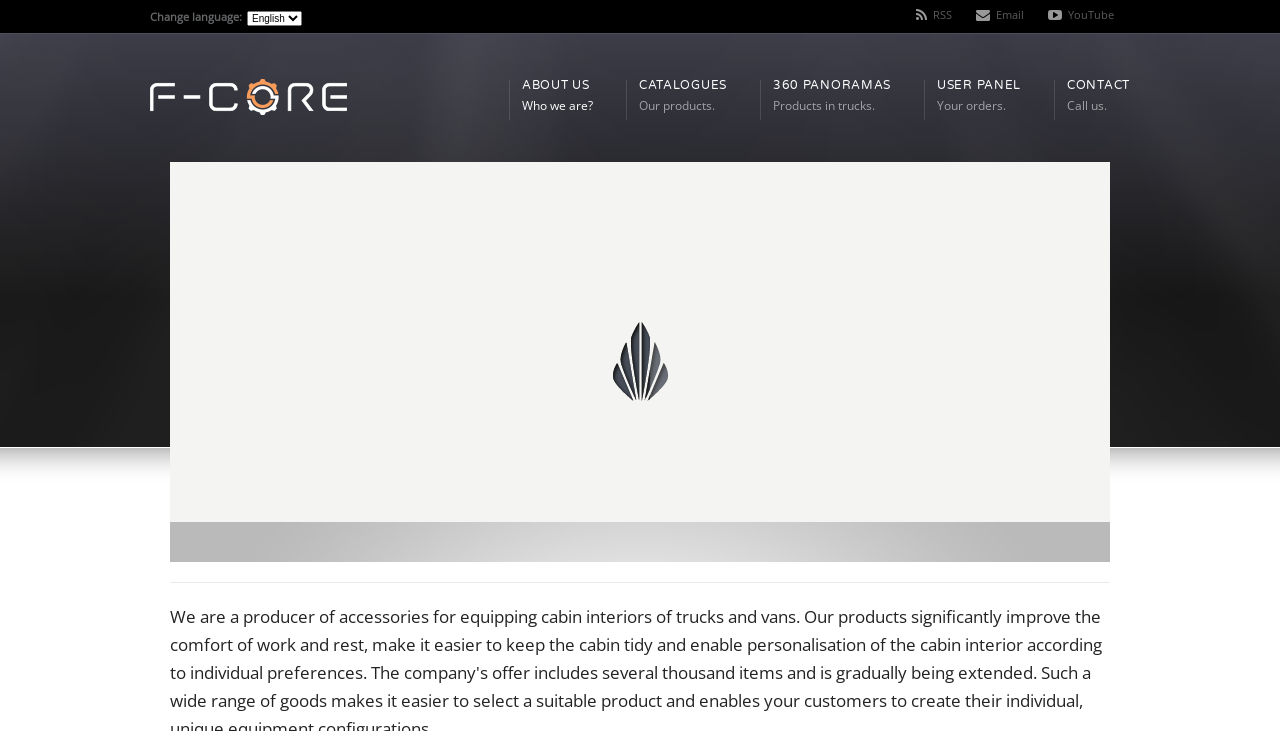For the following element description, predict the bounding box coordinates in the format (top-left x, top-left y, bottom-right x, bottom-right y). All values should be floating point numbers between 0 and 1. Description: CataloguesOur products.

[0.499, 0.104, 0.568, 0.159]